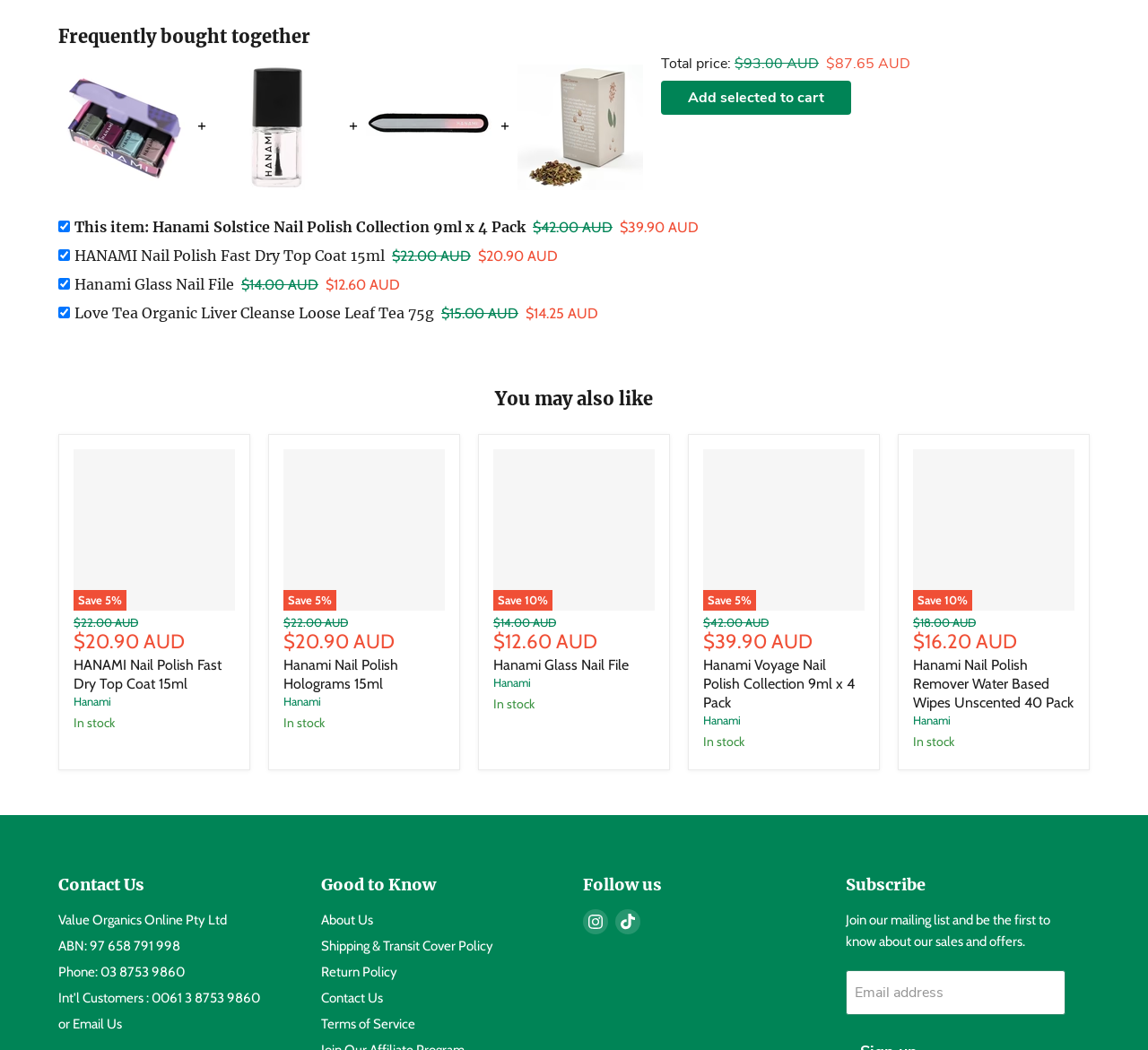Can you show the bounding box coordinates of the region to click on to complete the task described in the instruction: "Add selected to cart"?

[0.576, 0.077, 0.741, 0.11]